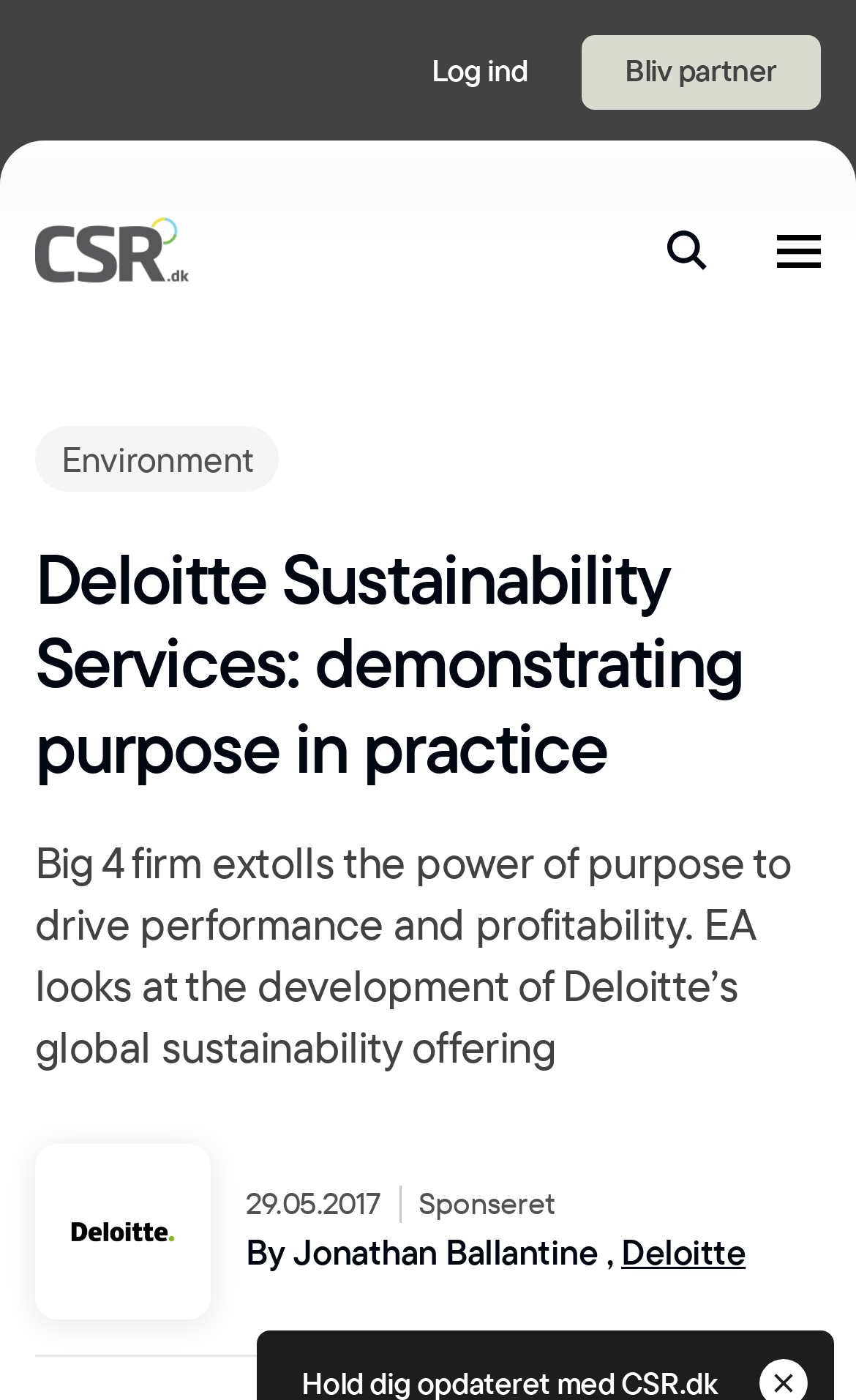Provide the bounding box coordinates for the area that should be clicked to complete the instruction: "Open the menu".

[0.908, 0.165, 0.959, 0.193]